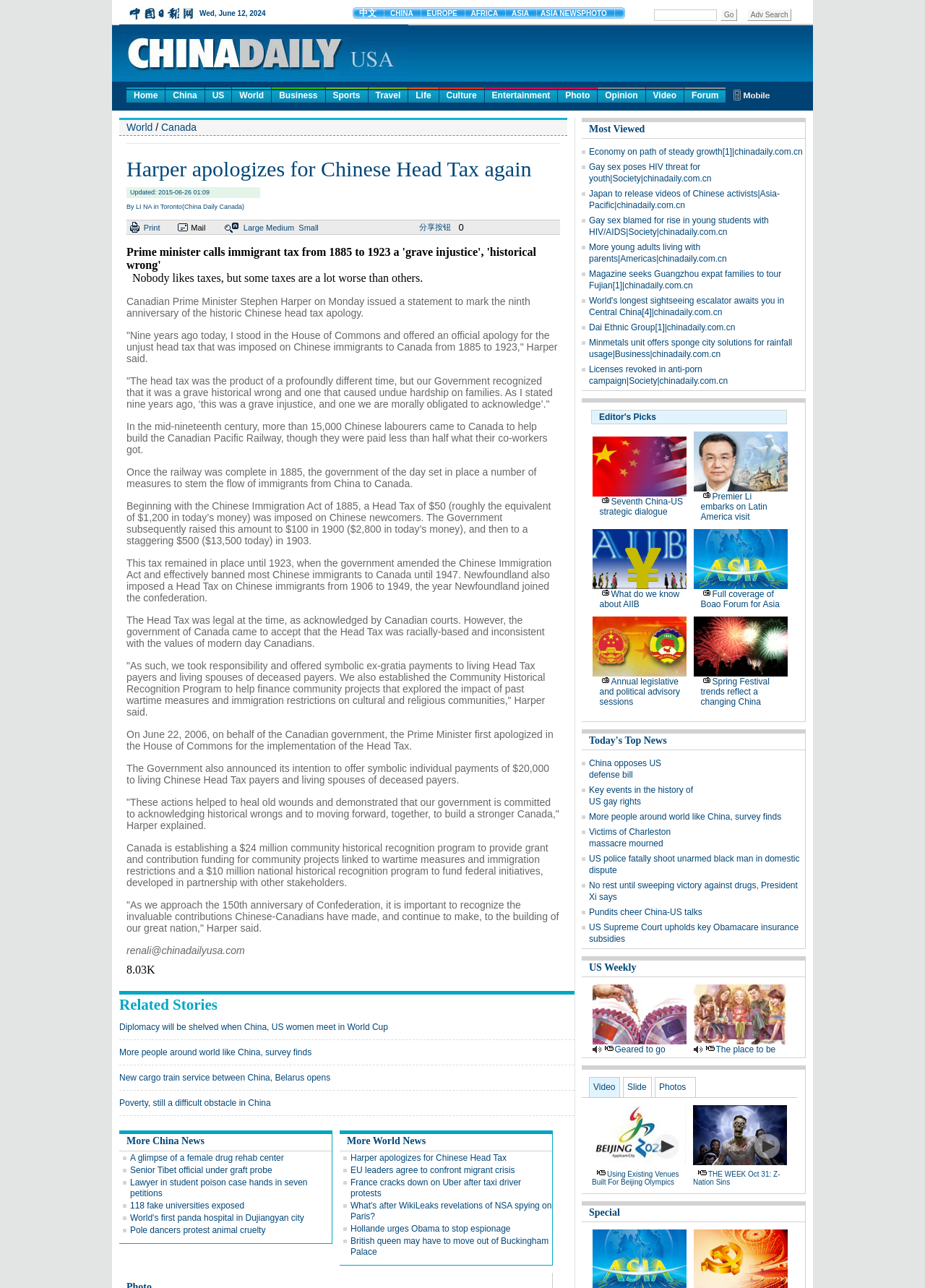Can you find the bounding box coordinates of the area I should click to execute the following instruction: "click on the ThoughtTidings link"?

None